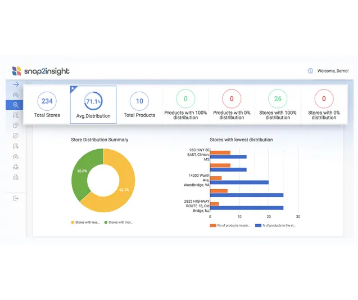Describe all the aspects of the image extensively.

The image showcases a dashboard interface from Snap2Insight, highlighting key performance metrics for retail field teams. At the top, various important statistics are displayed, including the total number of stores at 234, an average distribution rate of 71.1%, and the count of total products. Below these metrics, visual representations illustrate the distribution summary and performance across different stores. A pie chart shows the percentage distribution, while bar graphs indicate stores with the lowest distribution levels, providing a clear overview of inventory distribution and helping field reps to identify areas needing attention. This intuitive layout empowers teams to make data-driven decisions, enhancing their productivity and effectiveness in the field.